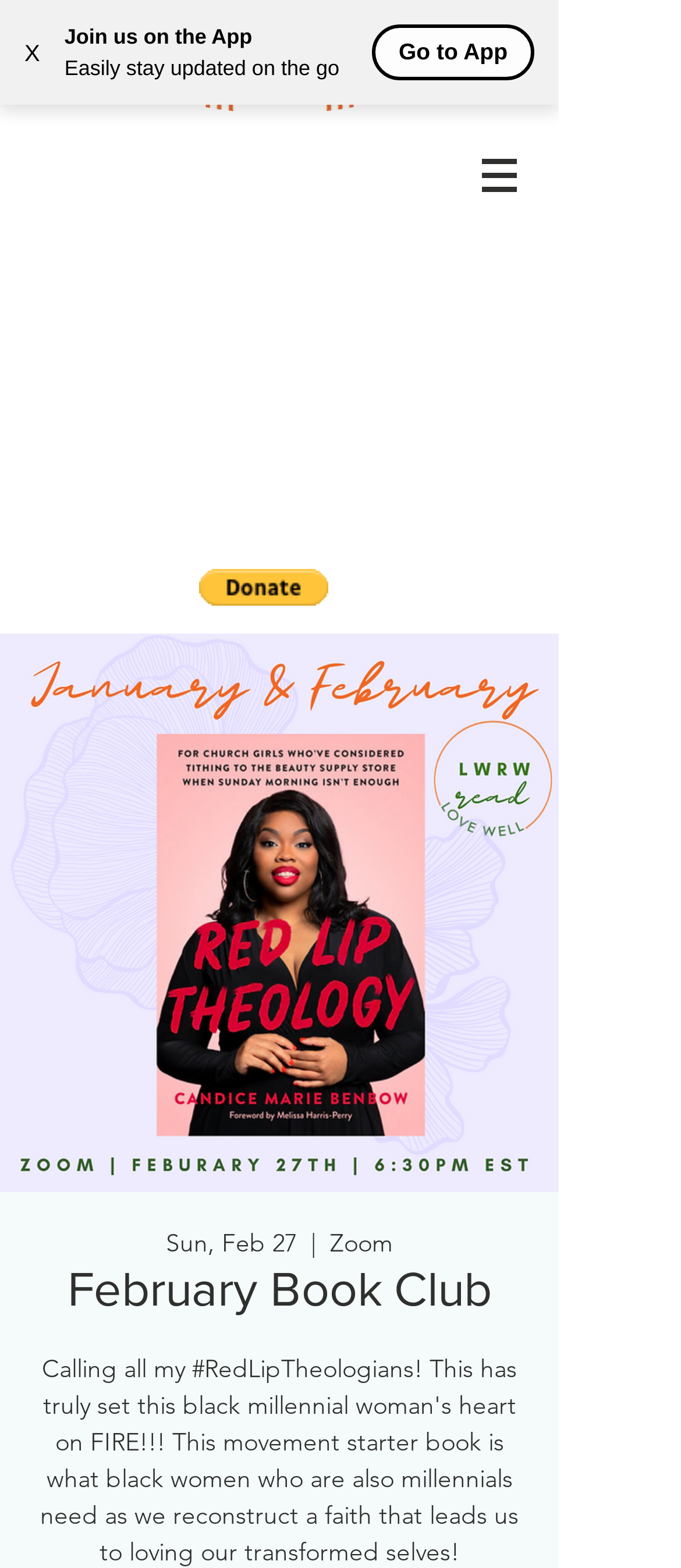Identify the bounding box for the UI element described as: "X". The coordinates should be four float numbers between 0 and 1, i.e., [left, top, right, bottom].

[0.0, 0.009, 0.095, 0.057]